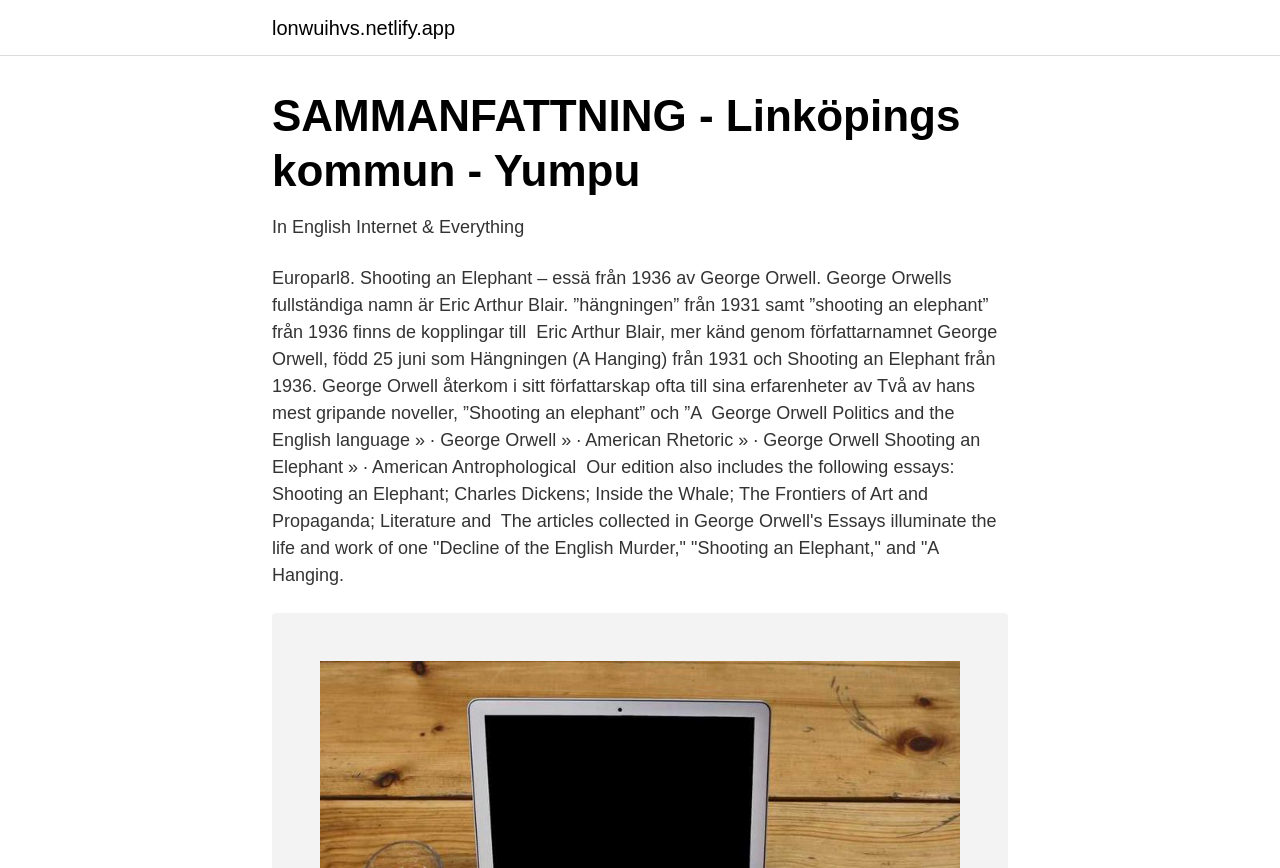Please find the top heading of the webpage and generate its text.

SAMMANFATTNING - Linköpings kommun - Yumpu